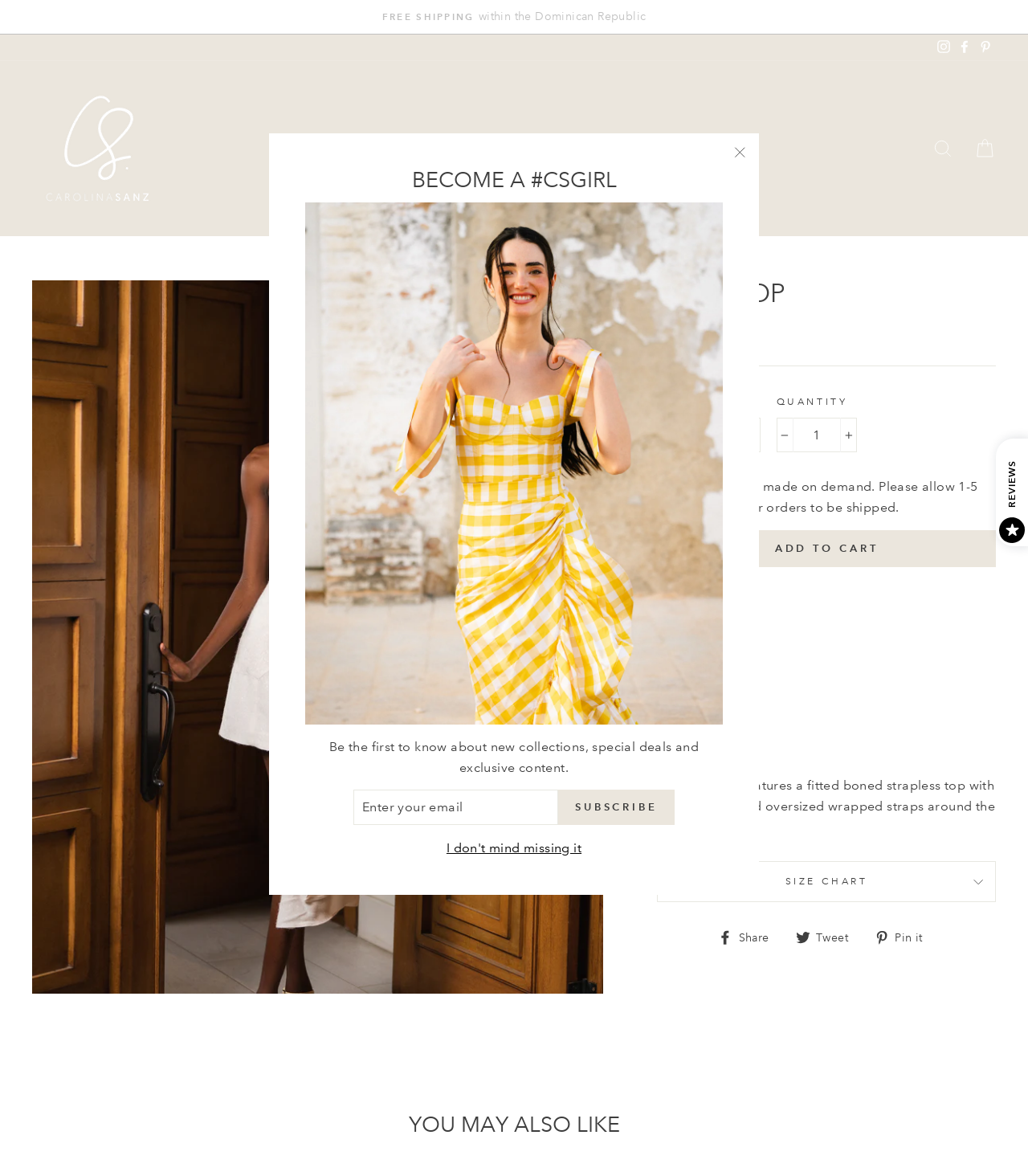What is the color of the top?
Based on the image, answer the question in a detailed manner.

I found the answer by looking at the StaticText element with the text 'Off White' which is located under the 'Color' heading.